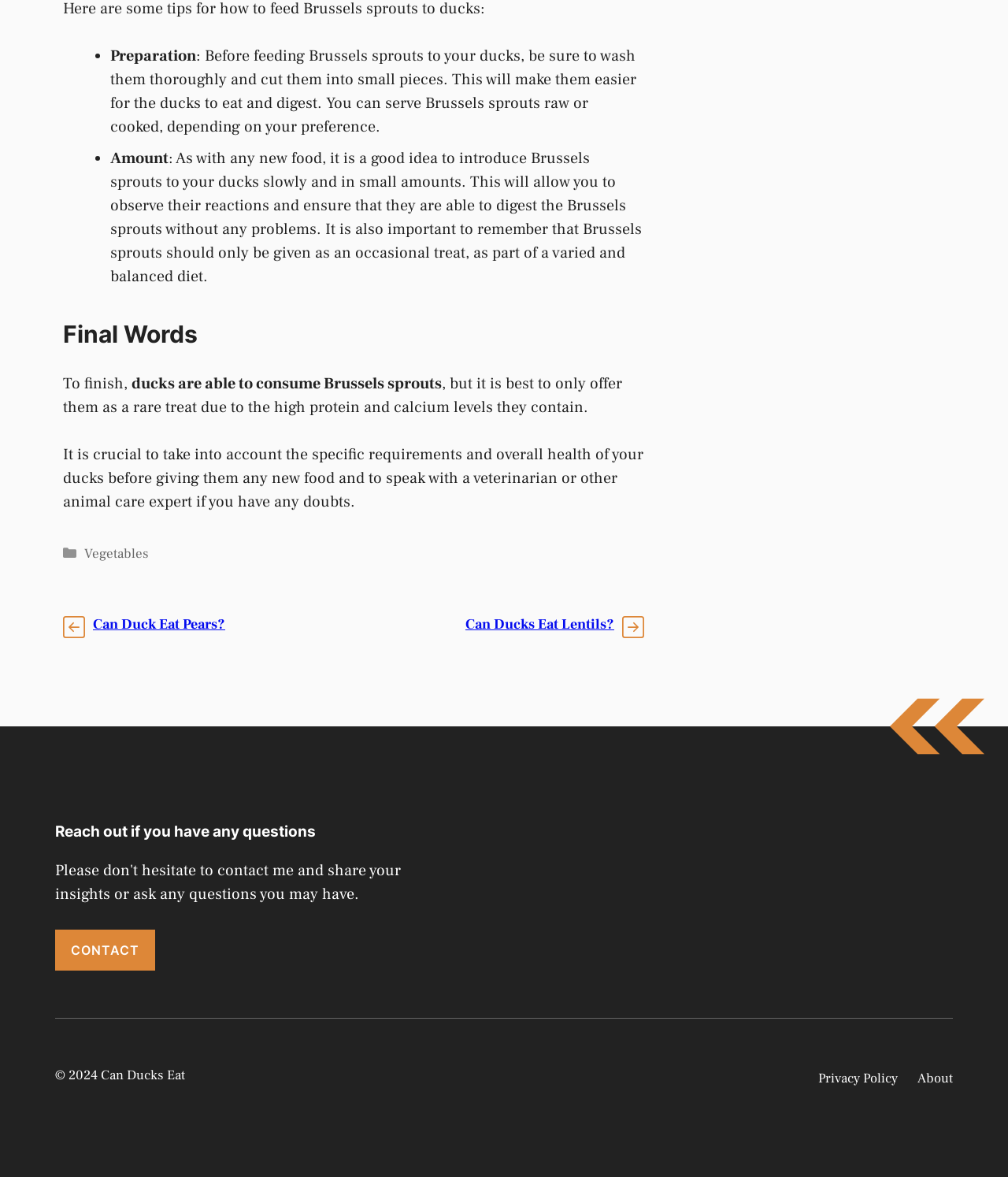Please provide a short answer using a single word or phrase for the question:
What is the category of the article about Brussels sprouts?

Vegetables